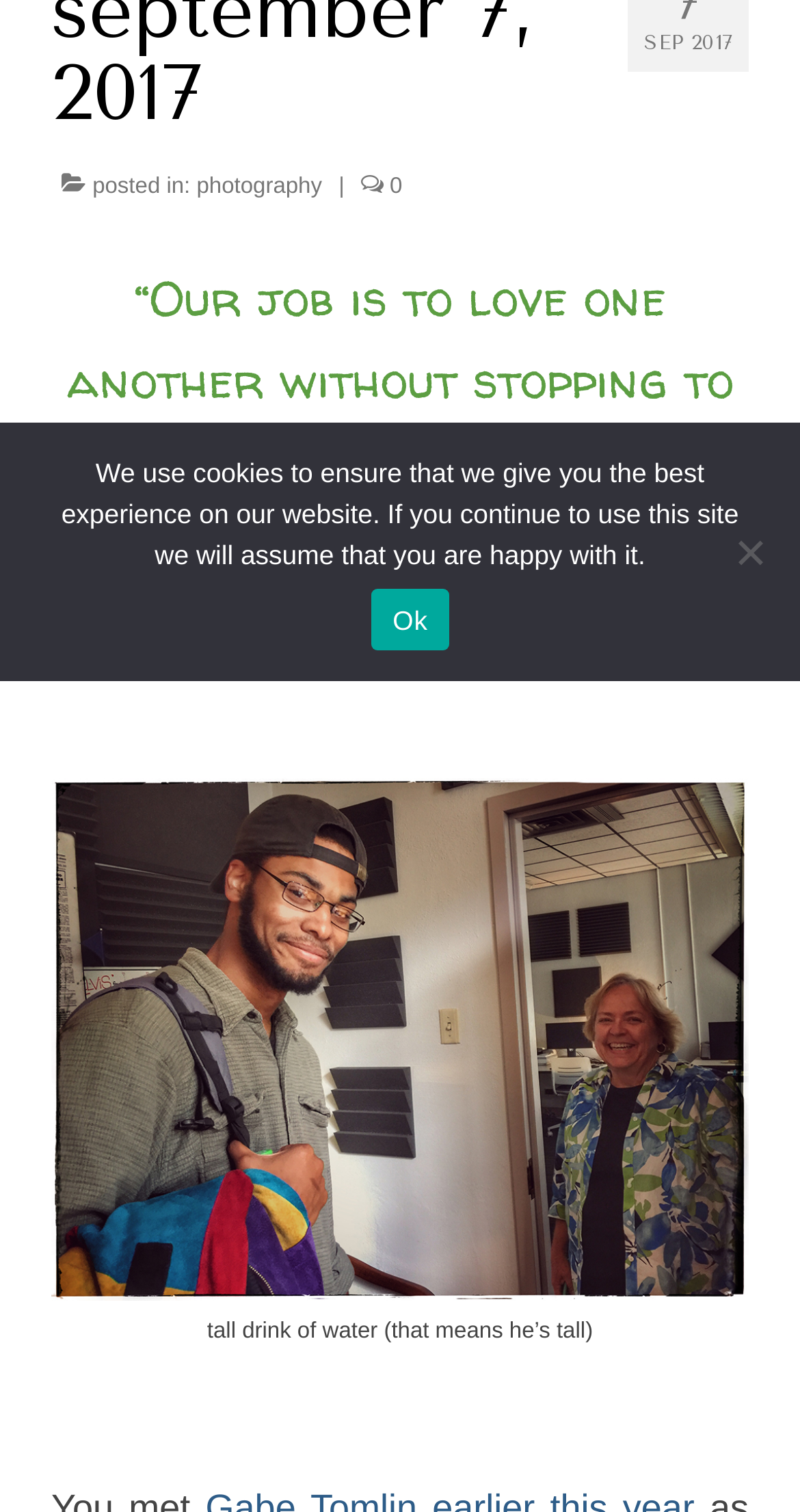Locate the bounding box of the UI element described by: "various" in the given webpage screenshot.

[0.128, 0.761, 0.91, 0.817]